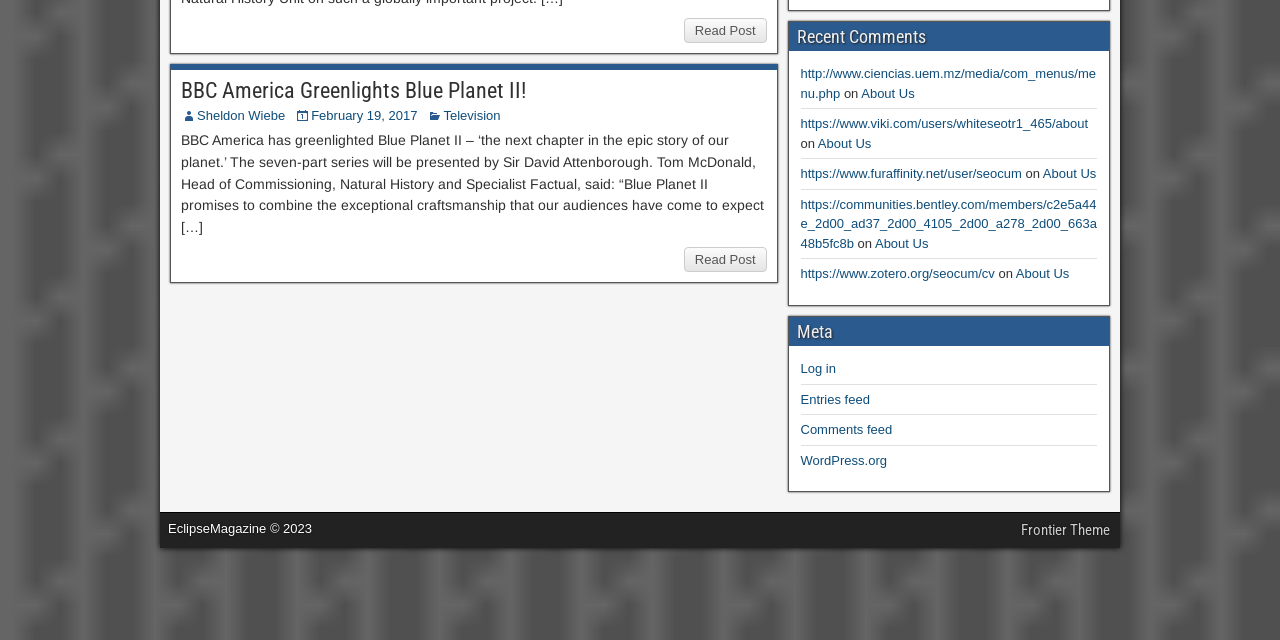Ascertain the bounding box coordinates for the UI element detailed here: "February 19, 2017". The coordinates should be provided as [left, top, right, bottom] with each value being a float between 0 and 1.

[0.243, 0.169, 0.326, 0.192]